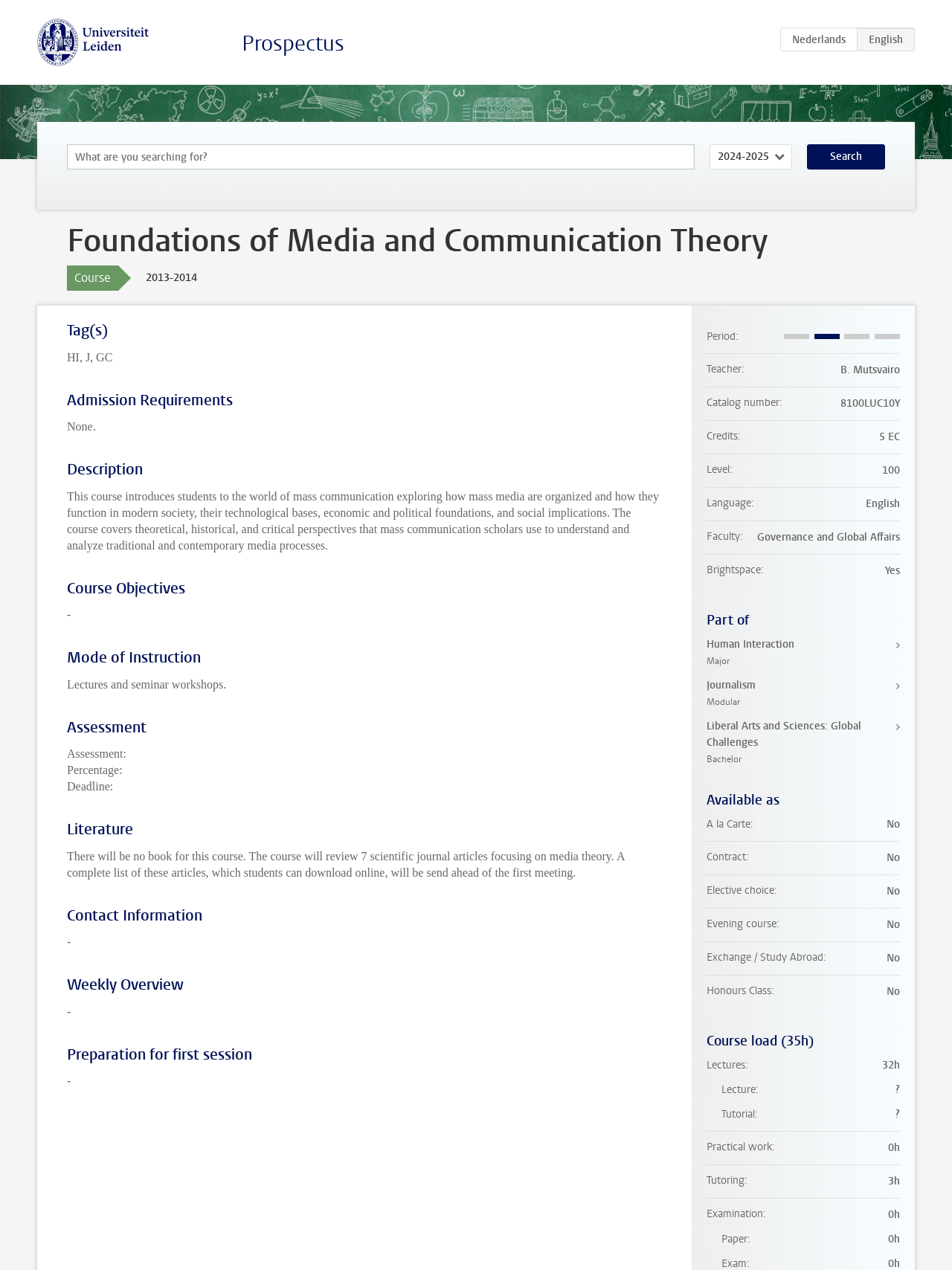Specify the bounding box coordinates of the region I need to click to perform the following instruction: "Select academic year". The coordinates must be four float numbers in the range of 0 to 1, i.e., [left, top, right, bottom].

[0.745, 0.114, 0.832, 0.133]